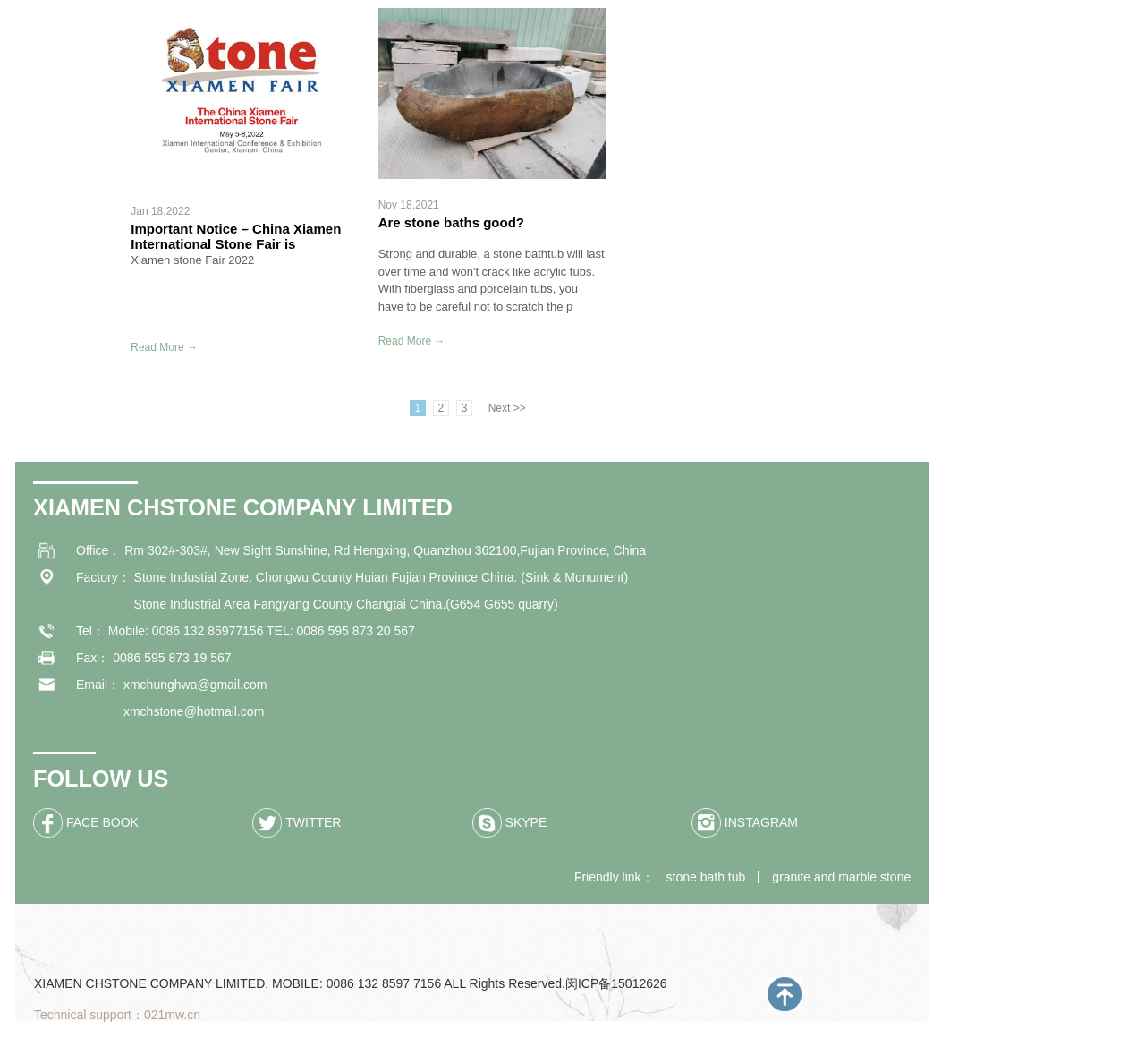What is the company name?
Refer to the image and provide a concise answer in one word or phrase.

XIAMEN CHSTONE COMPANY LIMITED